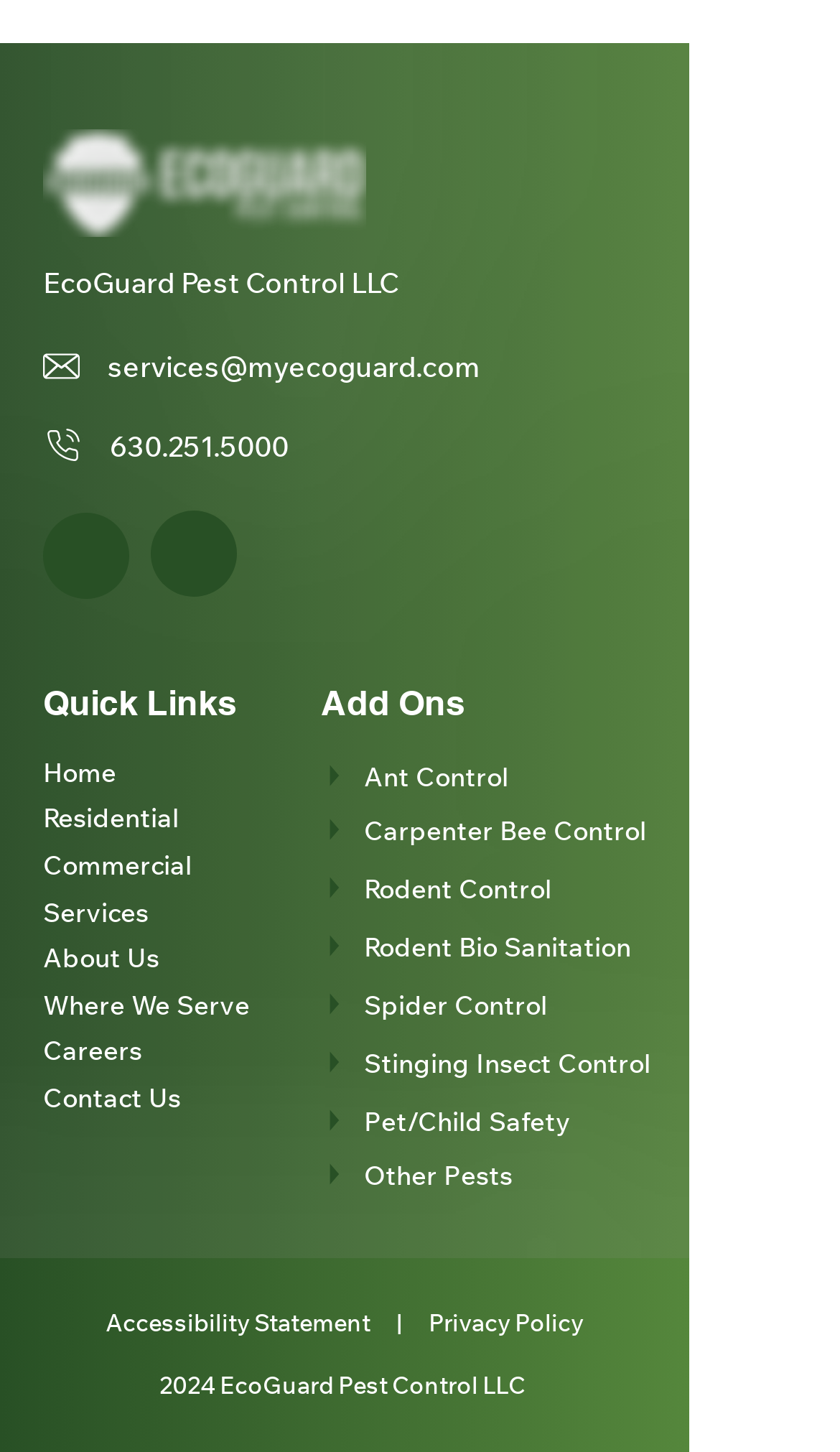Please identify the bounding box coordinates of the region to click in order to complete the task: "Explore the category of AUTO PARTS". The coordinates must be four float numbers between 0 and 1, specified as [left, top, right, bottom].

None